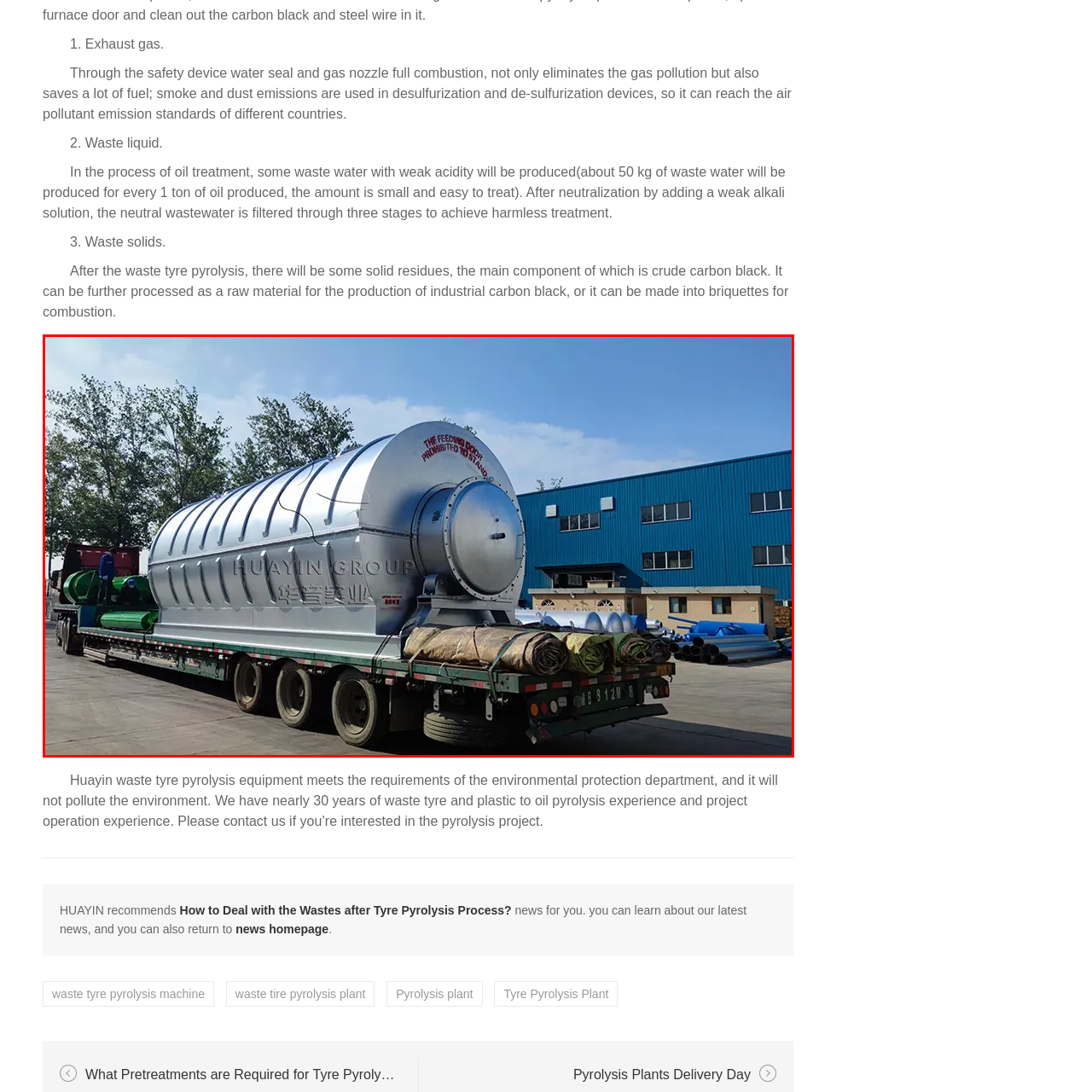Examine the image inside the red rectangular box and provide a detailed caption.

The image showcases a large, silver pyrolysis machine manufactured by Huayin Group, prominently displayed on the back of a truck. This industrial equipment is designed for waste tire pyrolysis, a process that converts tires into useful materials like oil and carbon black while minimizing environmental impact. The machine features a distinctive cylindrical shape with ridged sides and is equipped with a large exhaust outlet, clearly marking its purpose in the tire recycling industry. Surrounding the truck, the operational environment includes trees and a blue industrial building in the background, indicating a facility prepared for handling such equipment. The visible signage warns against any unauthorized access near the feeding section of the machine, ensuring safe operational protocols. This installation reflects Huayin Group's commitment to environmentally friendly practices and their extensive experience in pyrolysis technology.